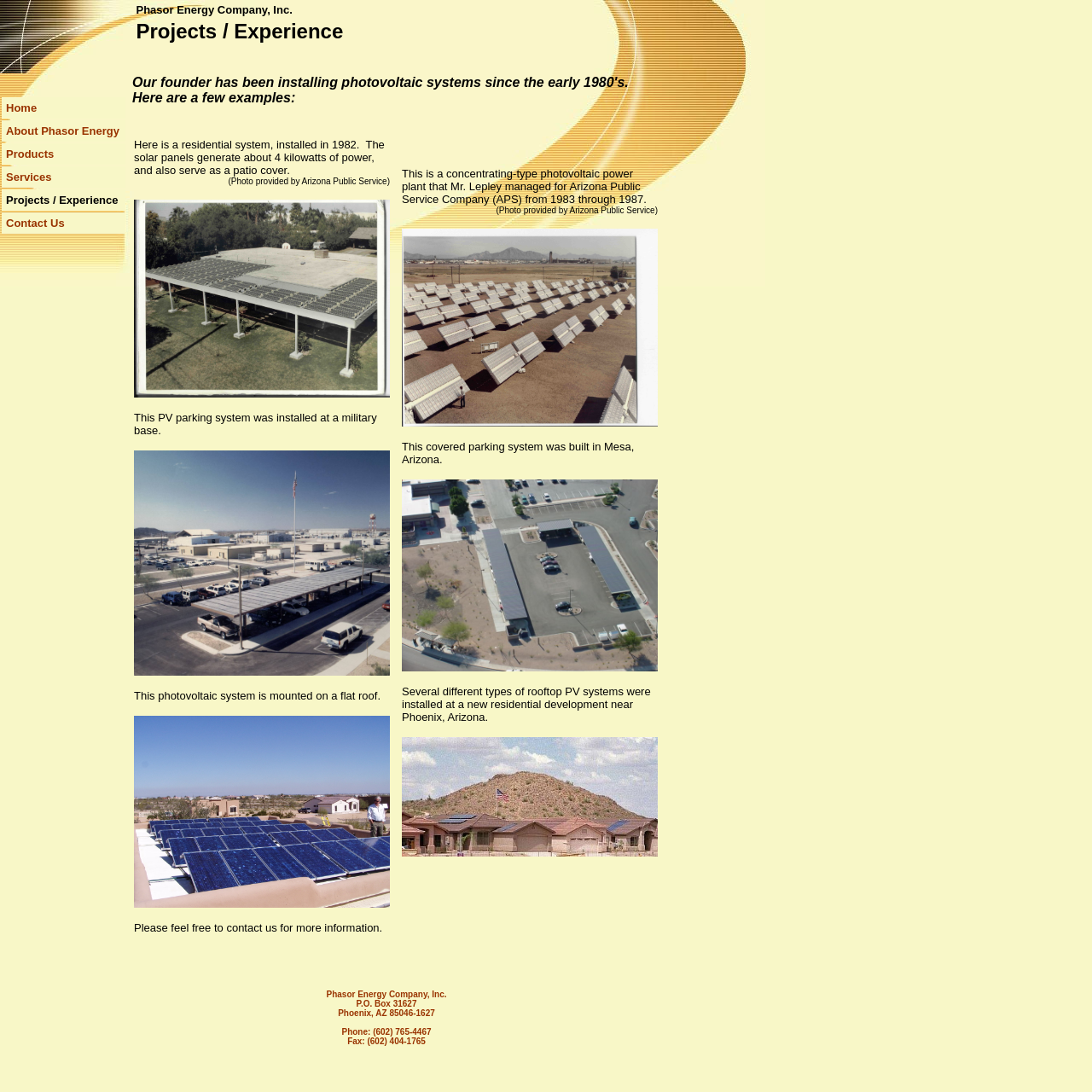What is the phone number of Phasor Energy Company, Inc.?
Answer the question with just one word or phrase using the image.

(602) 765-4467